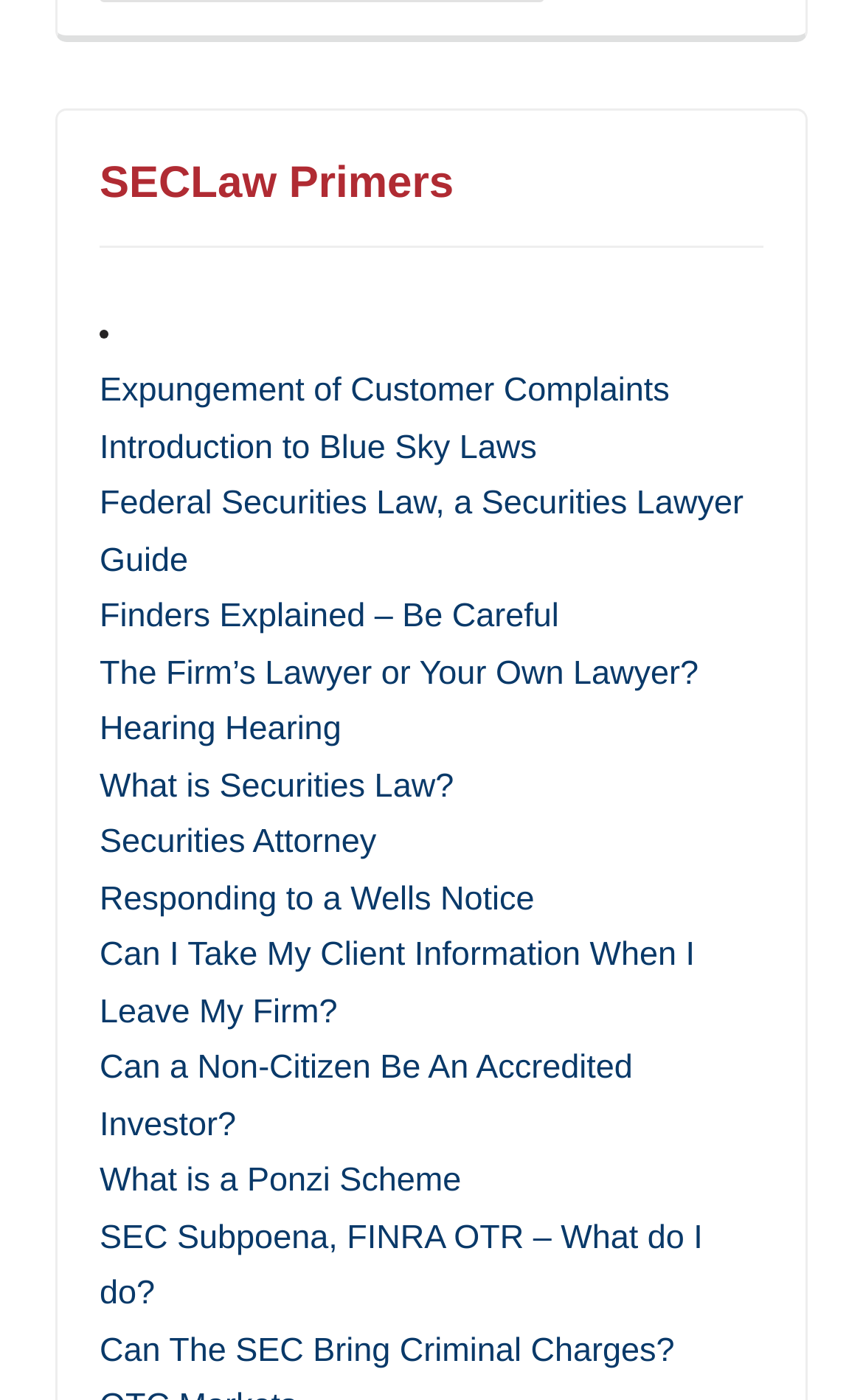Identify the bounding box coordinates of the specific part of the webpage to click to complete this instruction: "Explore 'Can a Non-Citizen Be An Accredited Investor?'".

[0.115, 0.75, 0.733, 0.817]